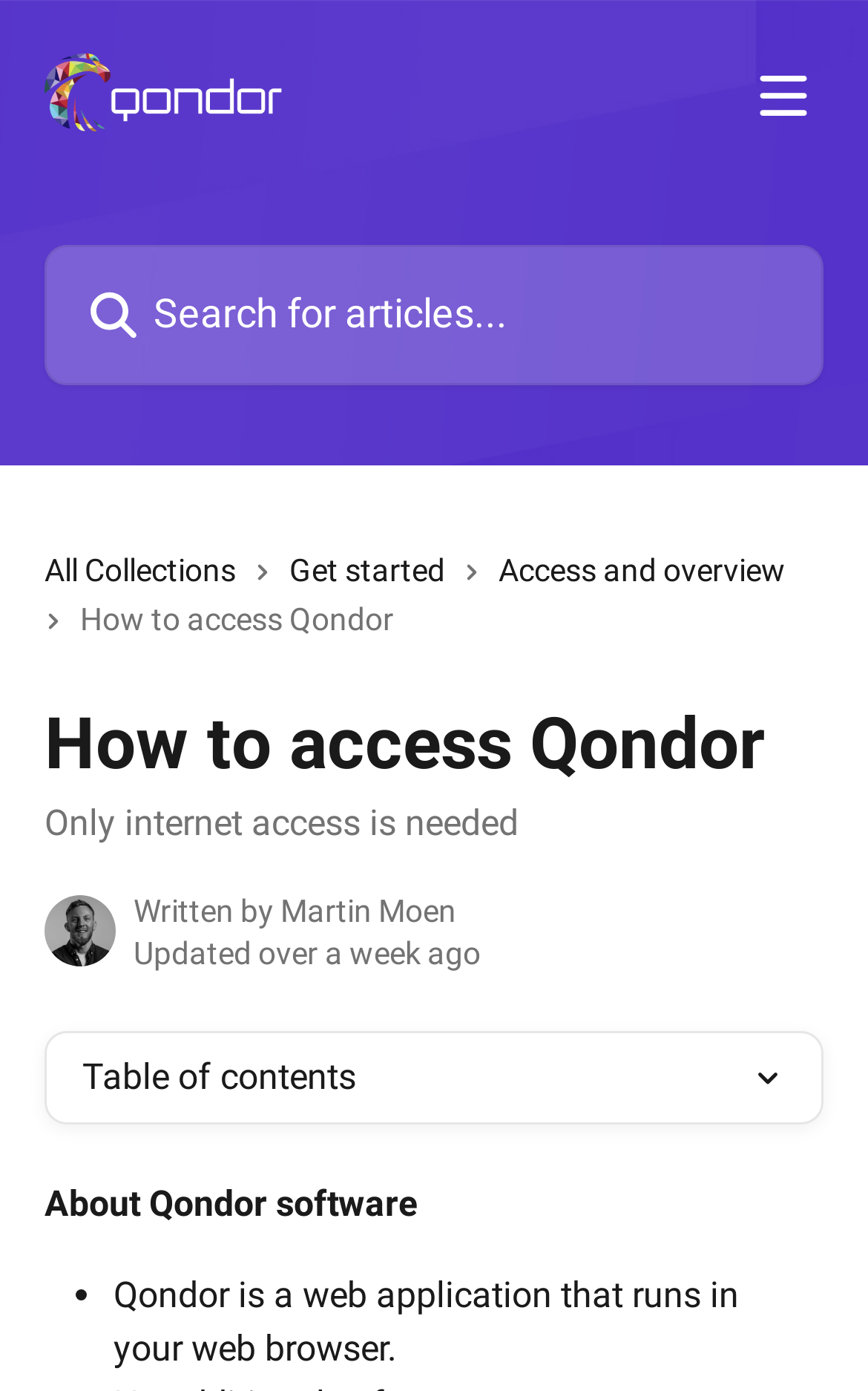Provide your answer to the question using just one word or phrase: What is the main topic of the article 'How to access Qondor'?

Accessing Qondor